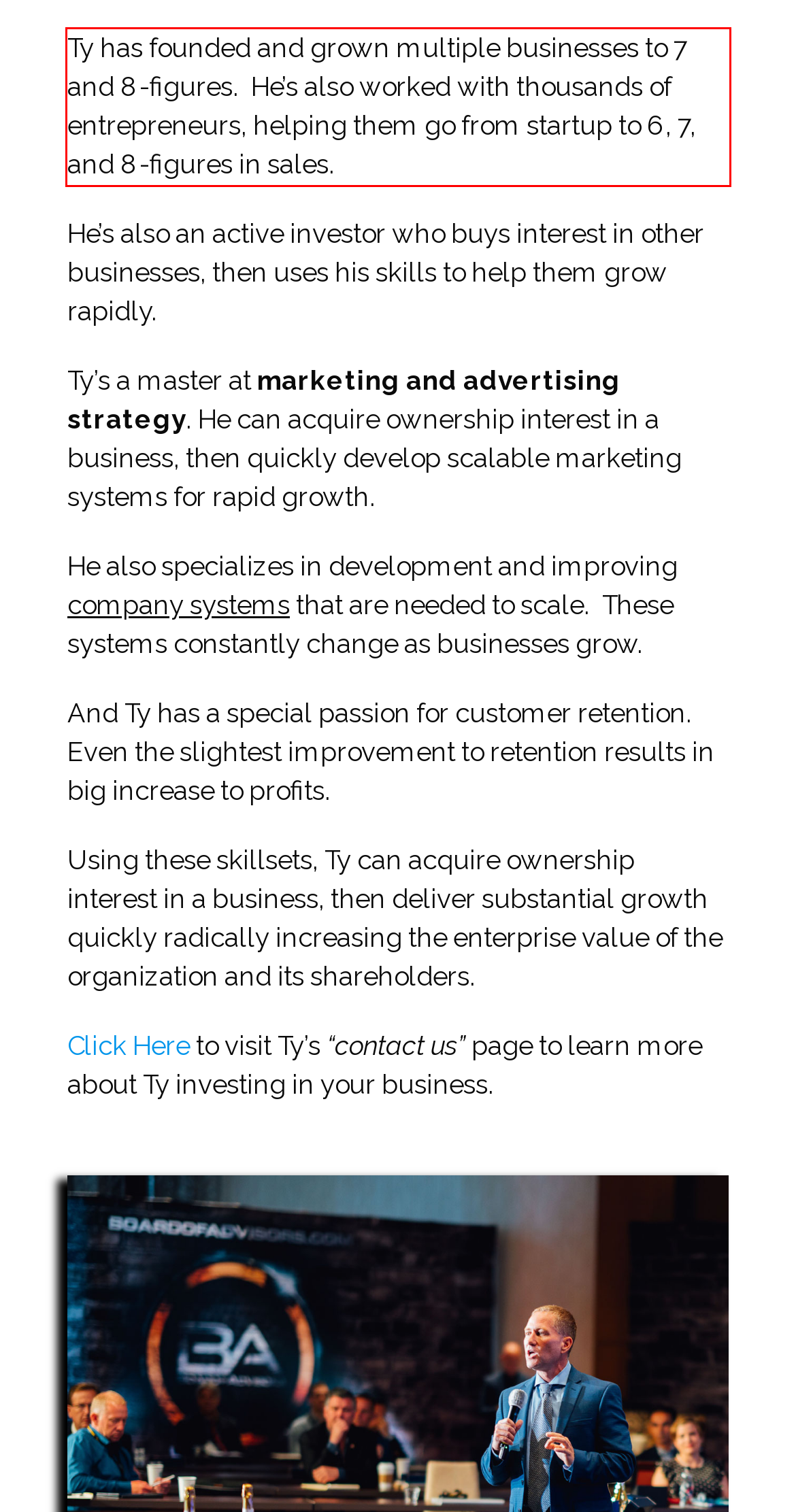Given a webpage screenshot, locate the red bounding box and extract the text content found inside it.

Ty has founded and grown multiple businesses to 7 and 8-figures. He’s also worked with thousands of entrepreneurs, helping them go from startup to 6, 7, and 8-figures in sales.